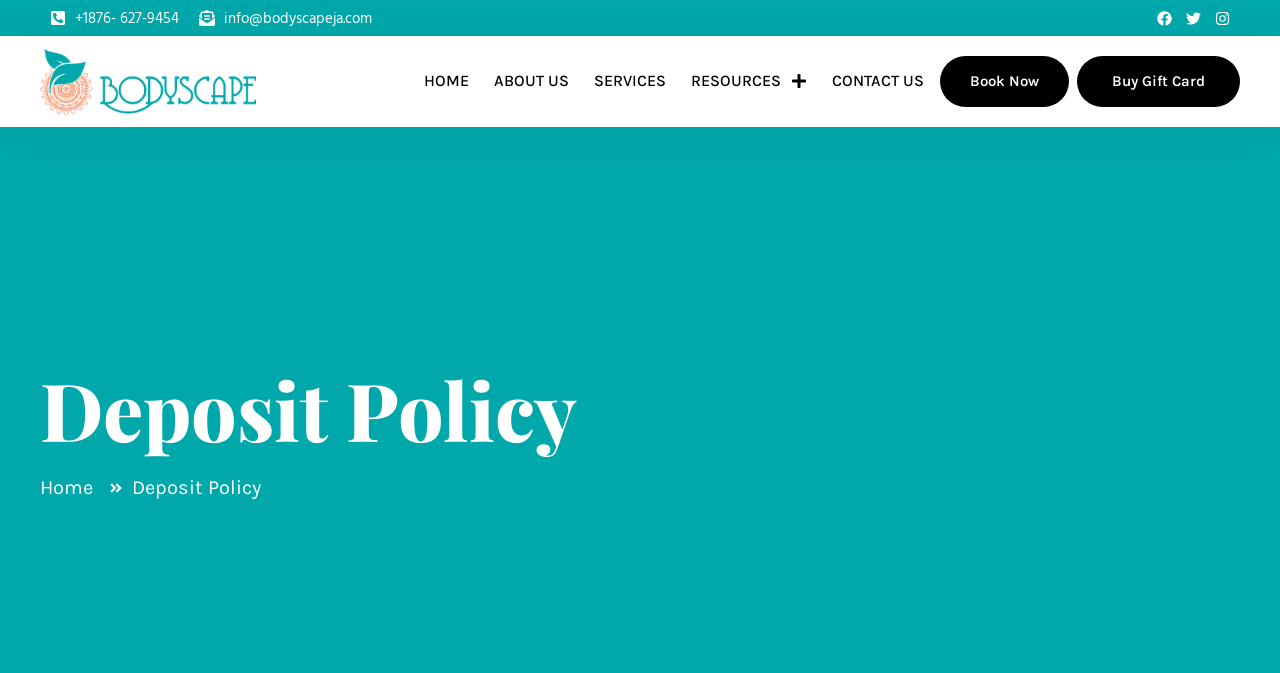Is the RESOURCES menu expanded?
Give a thorough and detailed response to the question.

I checked the RESOURCES menu and found that it has a property 'expanded' set to False, which means it is not expanded.